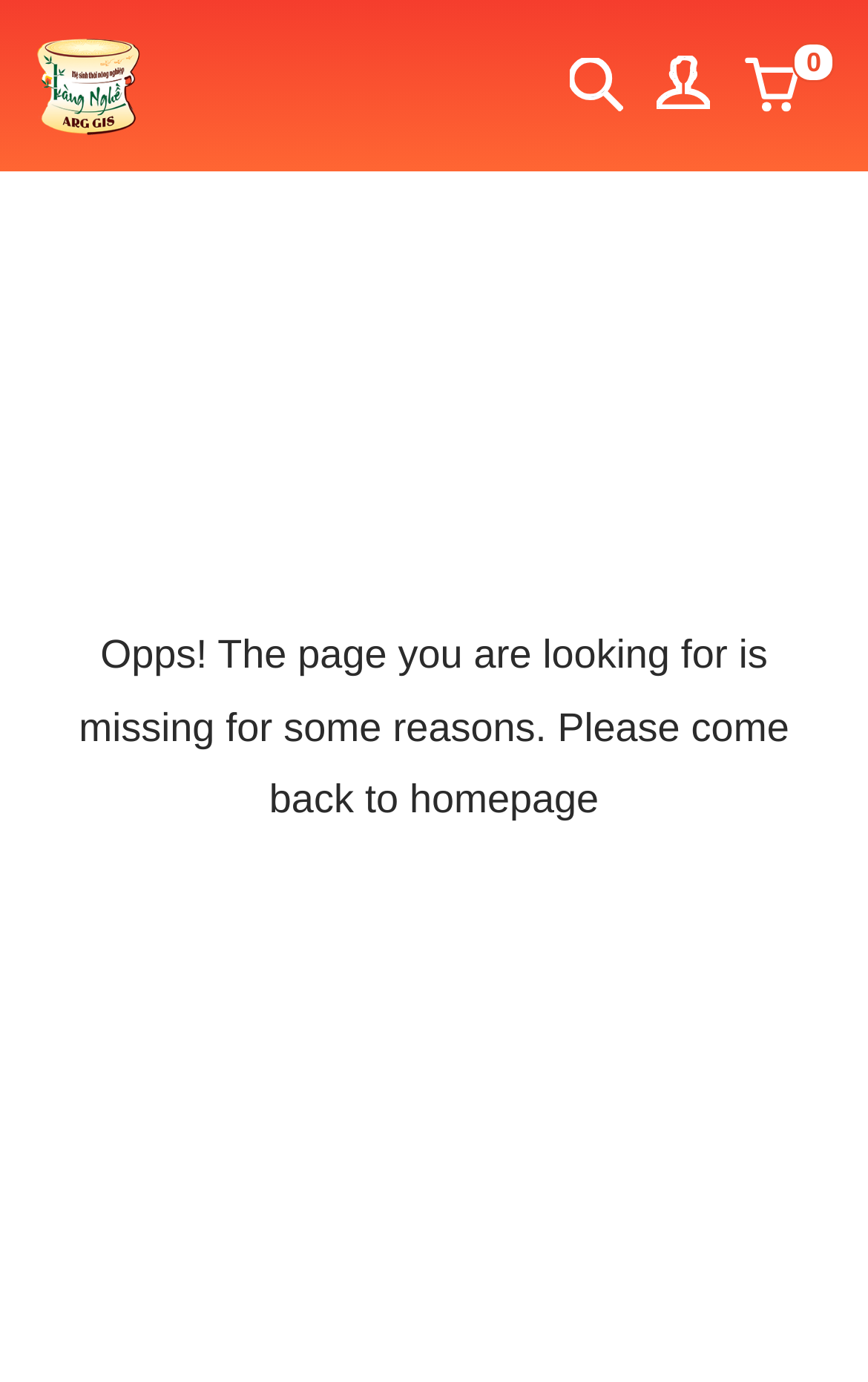Review the image closely and give a comprehensive answer to the question: What is the message conveyed by the StaticText?

The StaticText element displays a message that informs users that the page they are looking for is missing or cannot be found. This message is likely displayed when a user enters an invalid URL or when a page is removed or relocated.